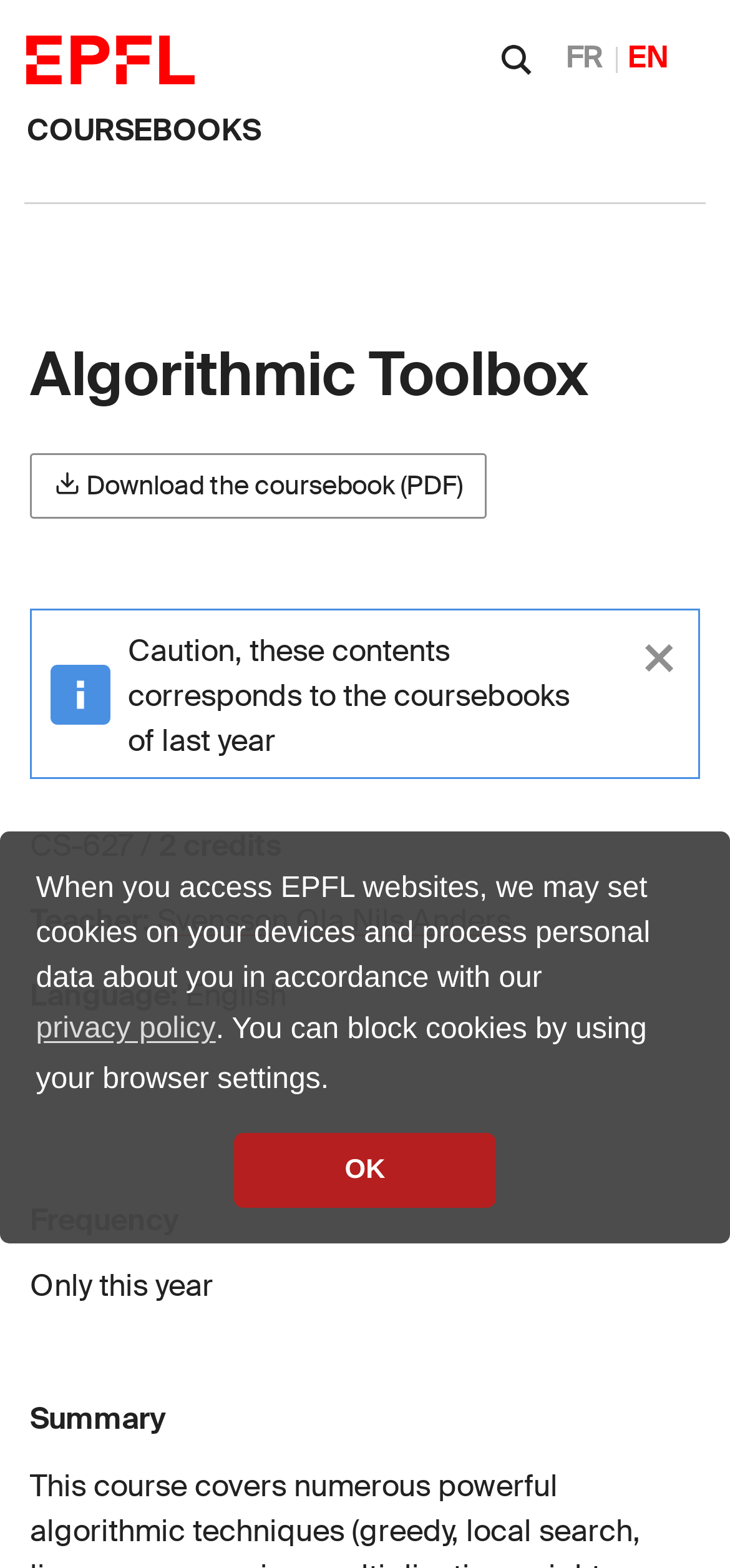Pinpoint the bounding box coordinates for the area that should be clicked to perform the following instruction: "Download the coursebook".

[0.041, 0.296, 0.667, 0.321]